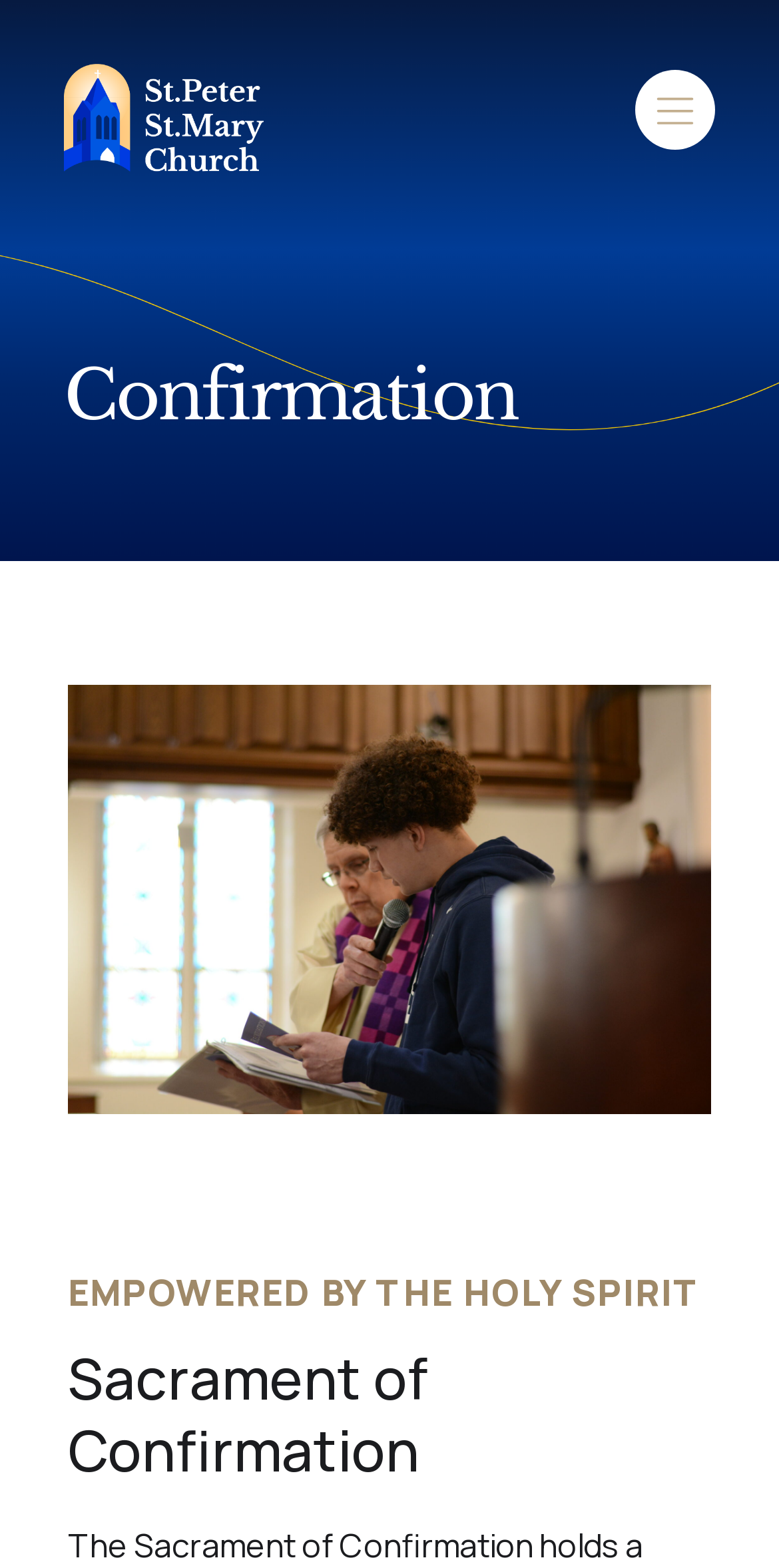How many images are on this webpage?
Examine the image and give a concise answer in one word or a short phrase.

2